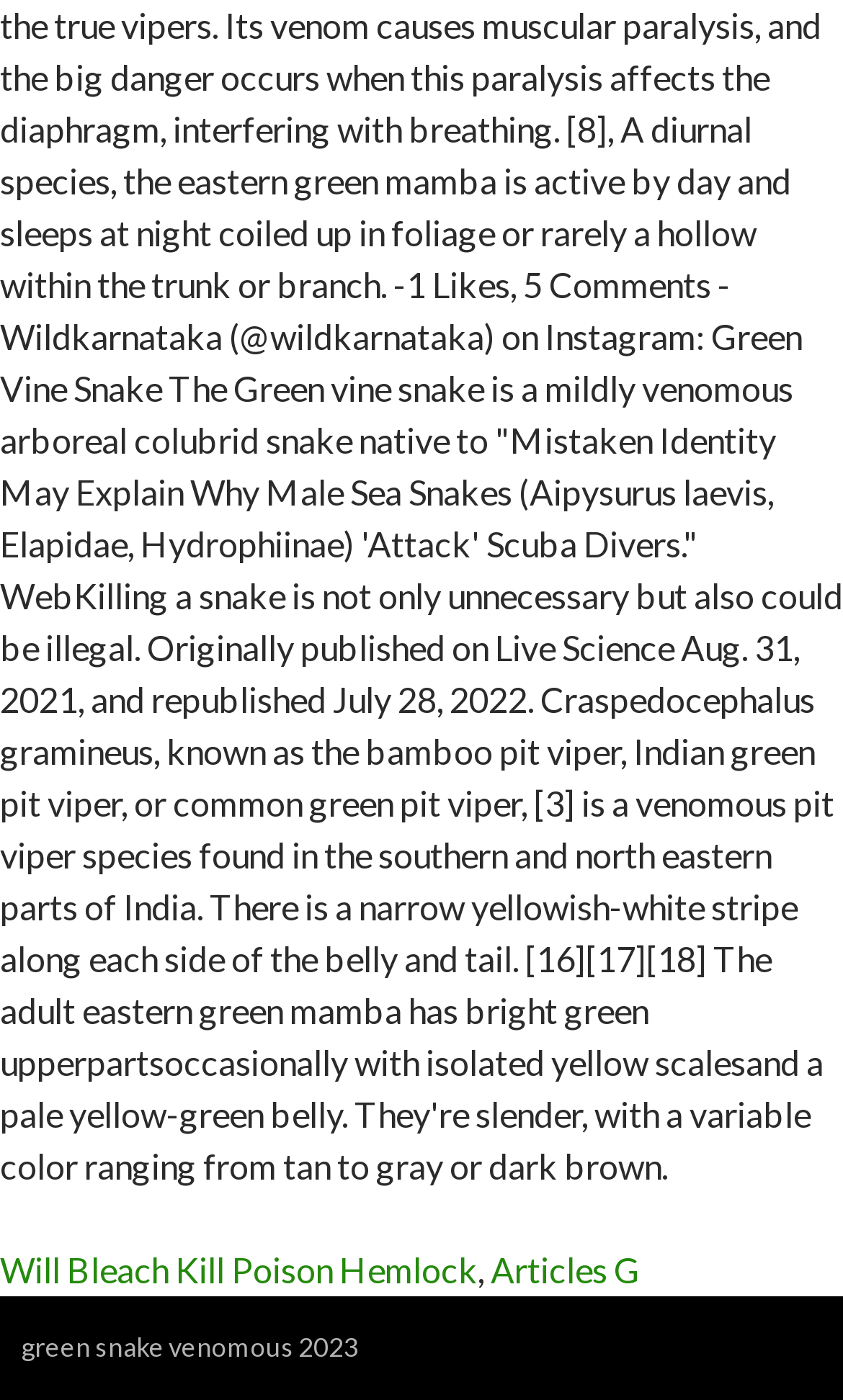Determine the bounding box of the UI element mentioned here: "Articles G". The coordinates must be in the format [left, top, right, bottom] with values ranging from 0 to 1.

[0.582, 0.892, 0.759, 0.921]